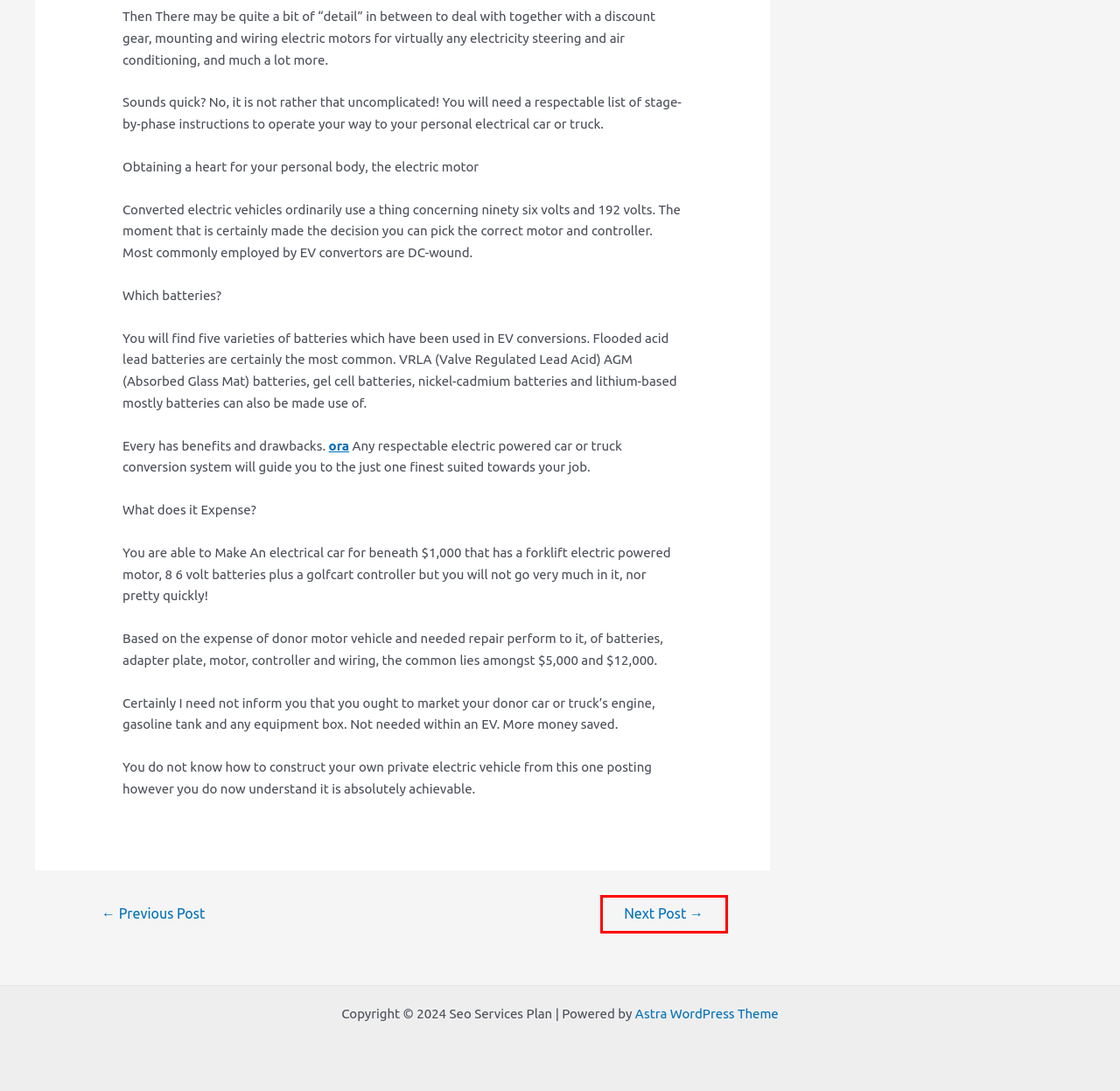You are given a screenshot of a webpage with a red rectangle bounding box. Choose the best webpage description that matches the new webpage after clicking the element in the bounding box. Here are the candidates:
A. Affiliate Marketing – Seo Services Plan
B. Nuisance Control and Home Cleaning Before Diwali – Seo Services Plan
C. Wedding Favors – Cheap Tropical Ideas – Seo Services Plan
D. admin – Seo Services Plan
E. Gaming – Seo Services Plan
F. Astra – Fast, Lightweight & Customizable WordPress Theme - Download Now!
G. Book & Writing – Seo Services Plan
H. Miscellaneous – Seo Services Plan

C